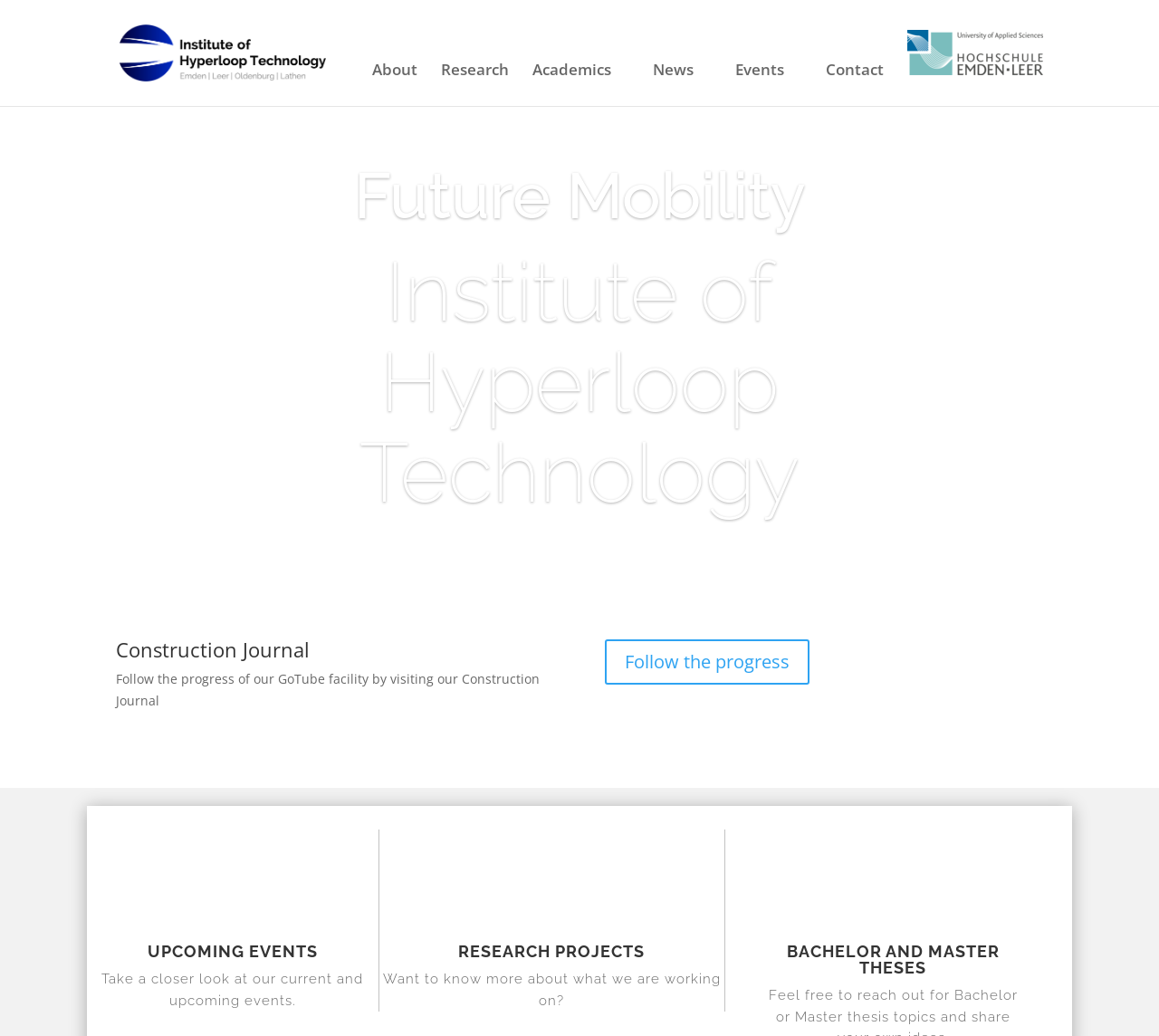Please identify the bounding box coordinates of the area that needs to be clicked to follow this instruction: "Go to the home page".

None